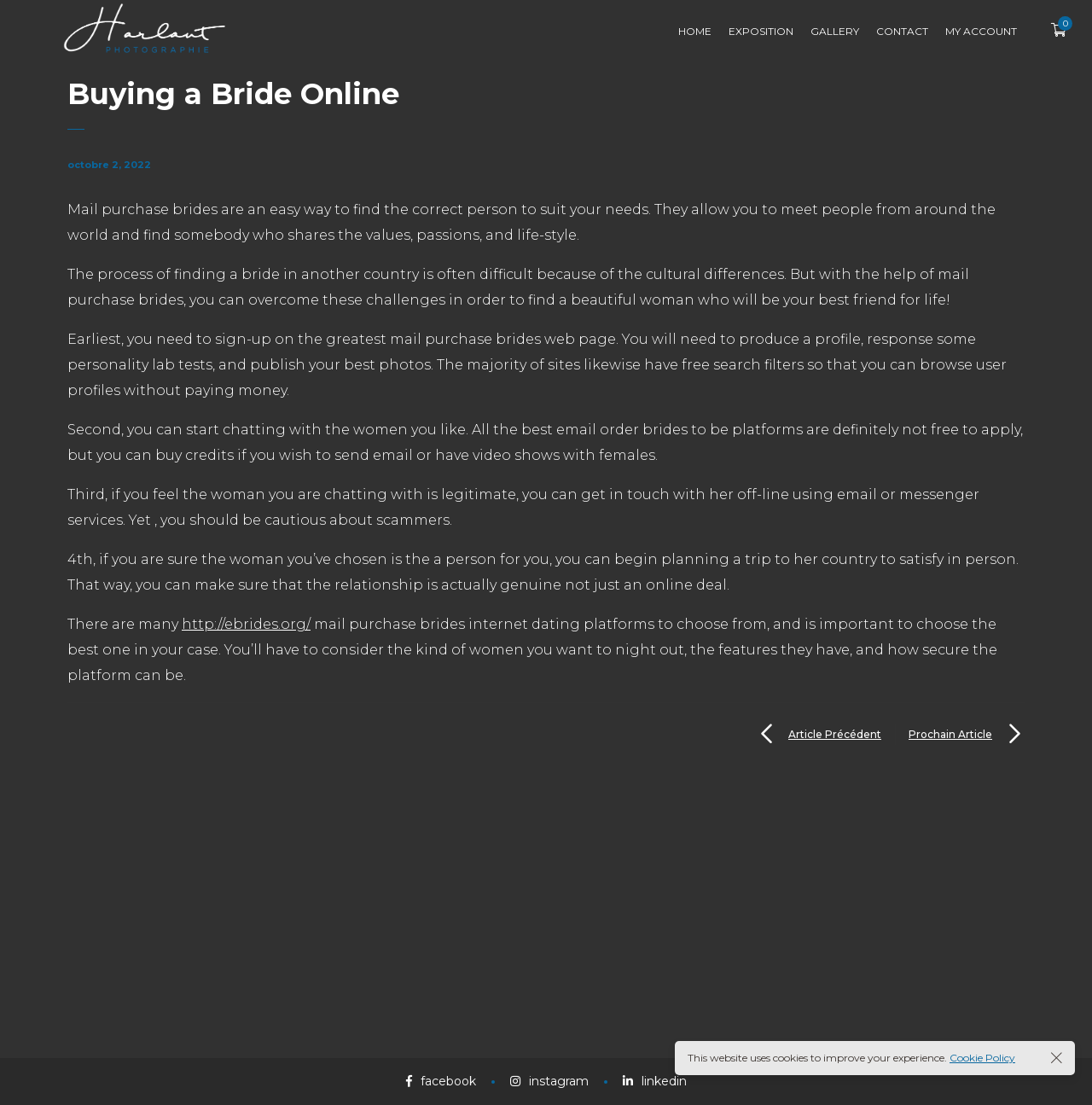Show the bounding box coordinates of the element that should be clicked to complete the task: "Check out GALLERY".

[0.734, 0.0, 0.795, 0.058]